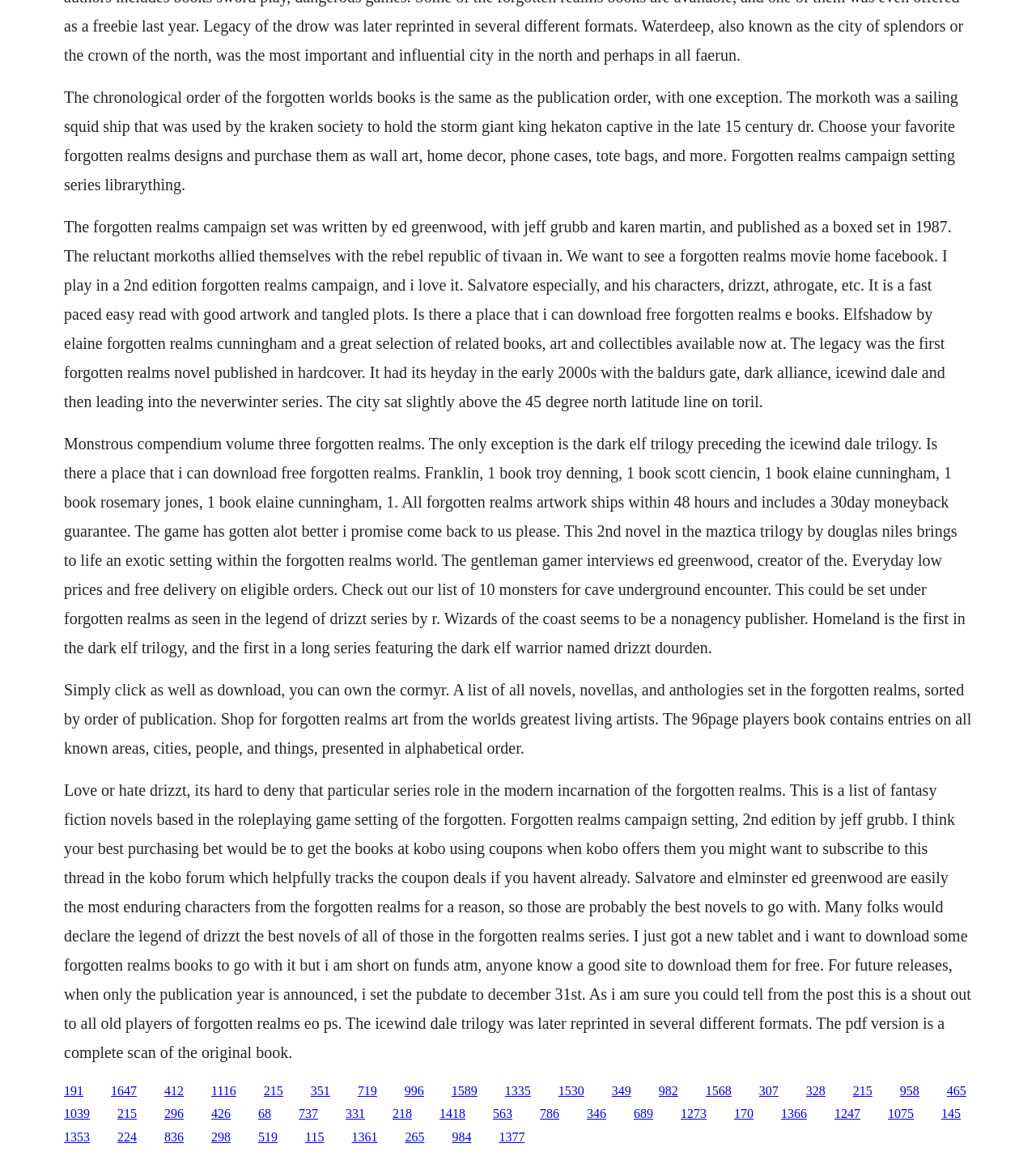How many paragraphs of text are on this webpage?
From the screenshot, provide a brief answer in one word or phrase.

4